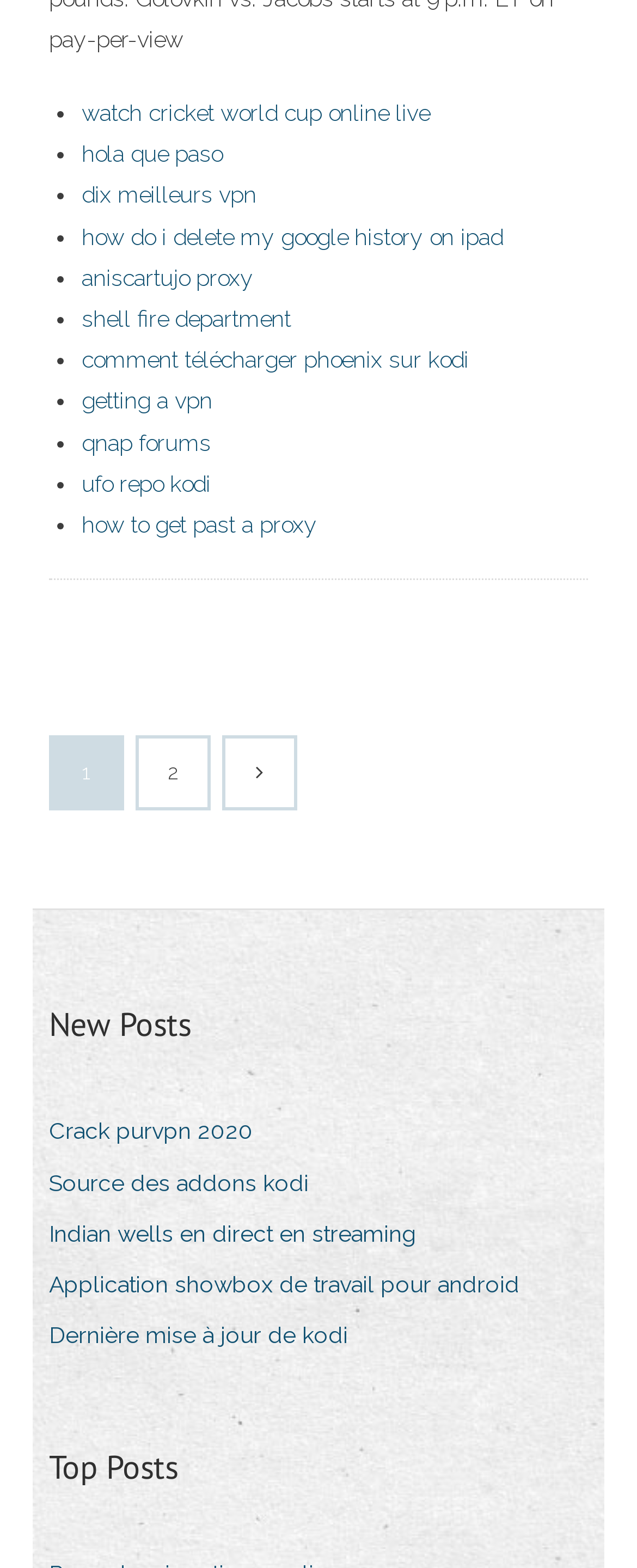Please analyze the image and provide a thorough answer to the question:
How many list markers are on the webpage?

There are 12 list markers on the webpage, each represented by a '•' symbol, and they are scattered throughout the page, separating the different links.